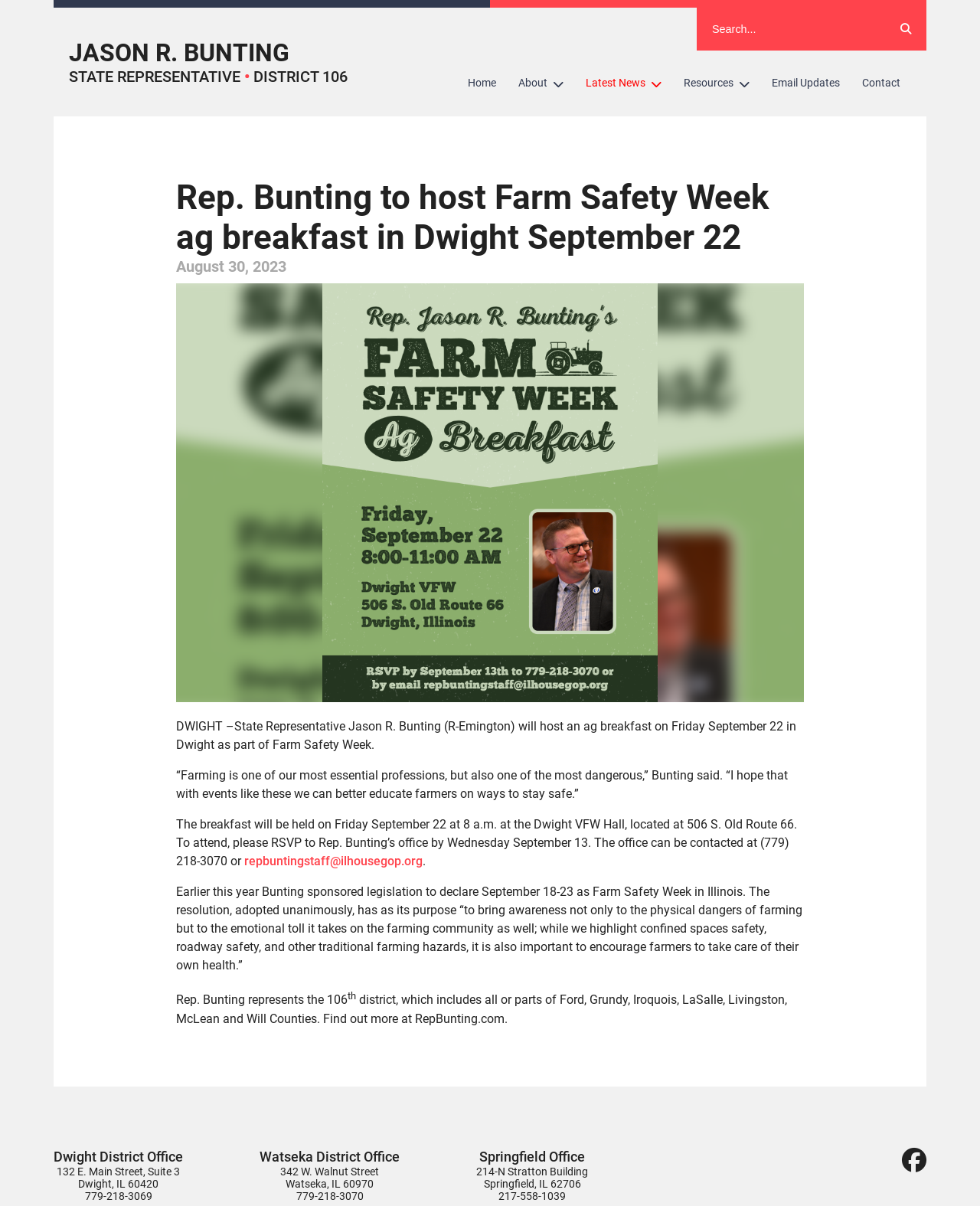Determine the bounding box coordinates of the clickable element to achieve the following action: 'Search for something'. Provide the coordinates as four float values between 0 and 1, formatted as [left, top, right, bottom].

[0.711, 0.006, 0.903, 0.042]